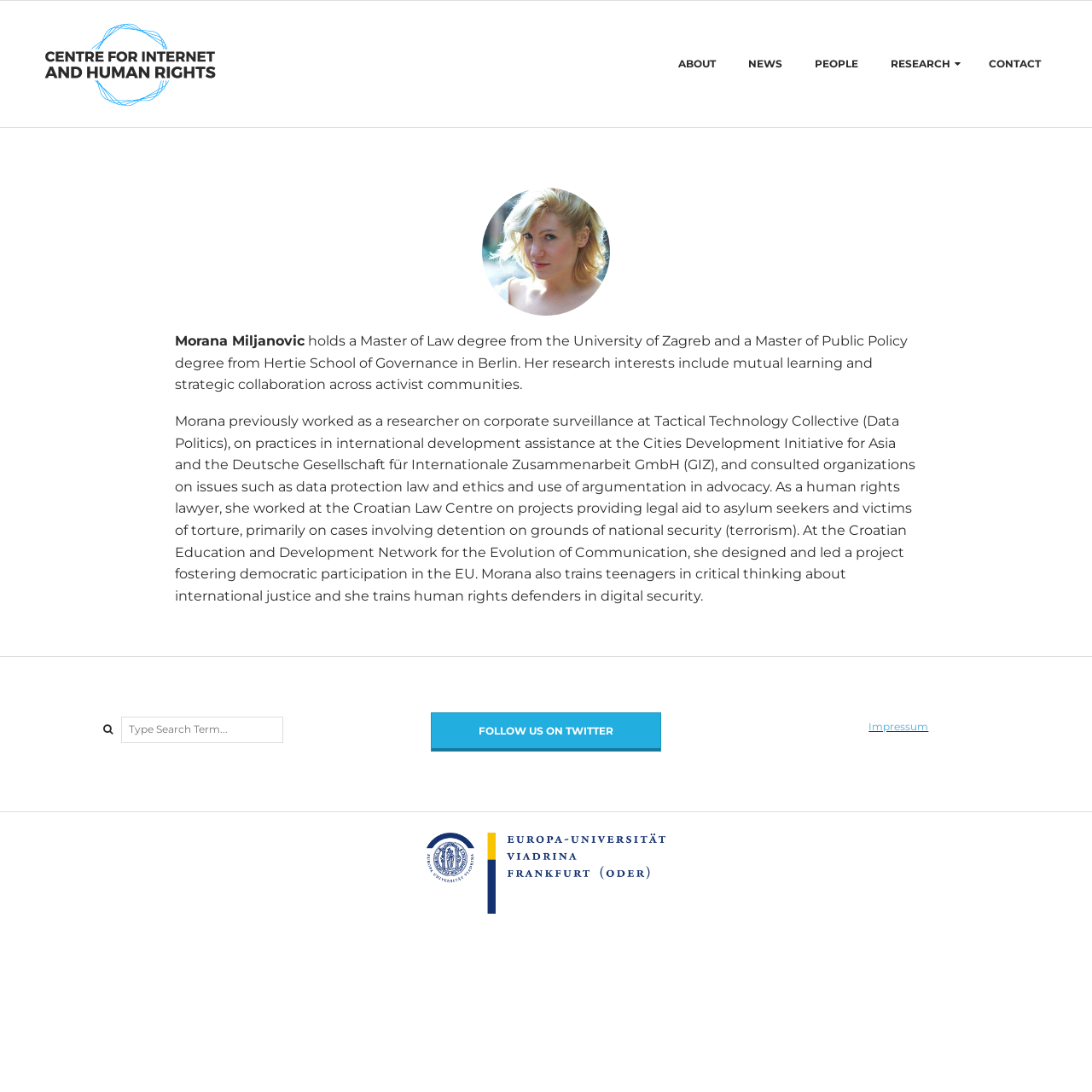Specify the bounding box coordinates for the region that must be clicked to perform the given instruction: "Click on the ABOUT link".

[0.613, 0.034, 0.663, 0.083]